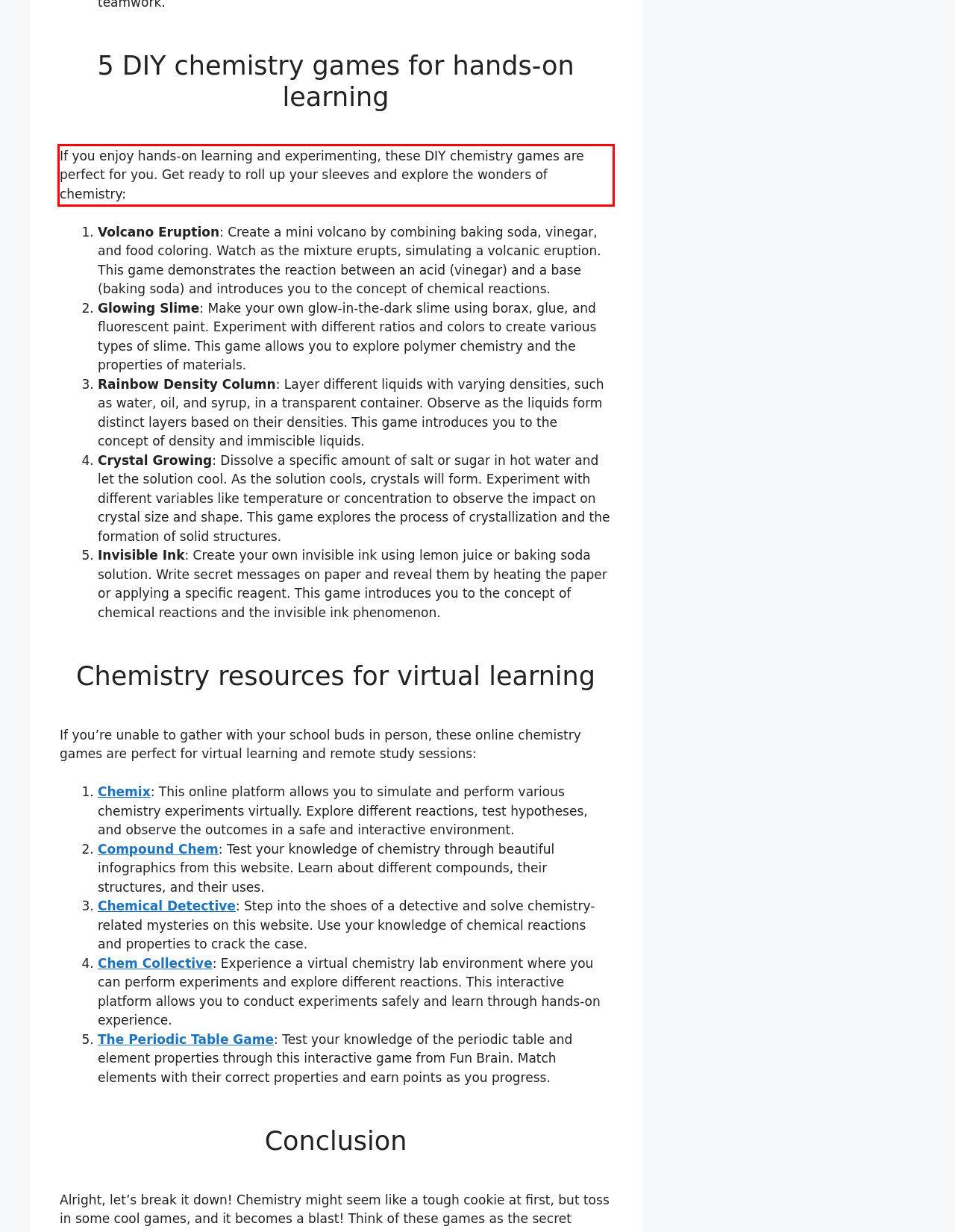Inspect the webpage screenshot that has a red bounding box and use OCR technology to read and display the text inside the red bounding box.

If you enjoy hands-on learning and experimenting, these DIY chemistry games are perfect for you. Get ready to roll up your sleeves and explore the wonders of chemistry: